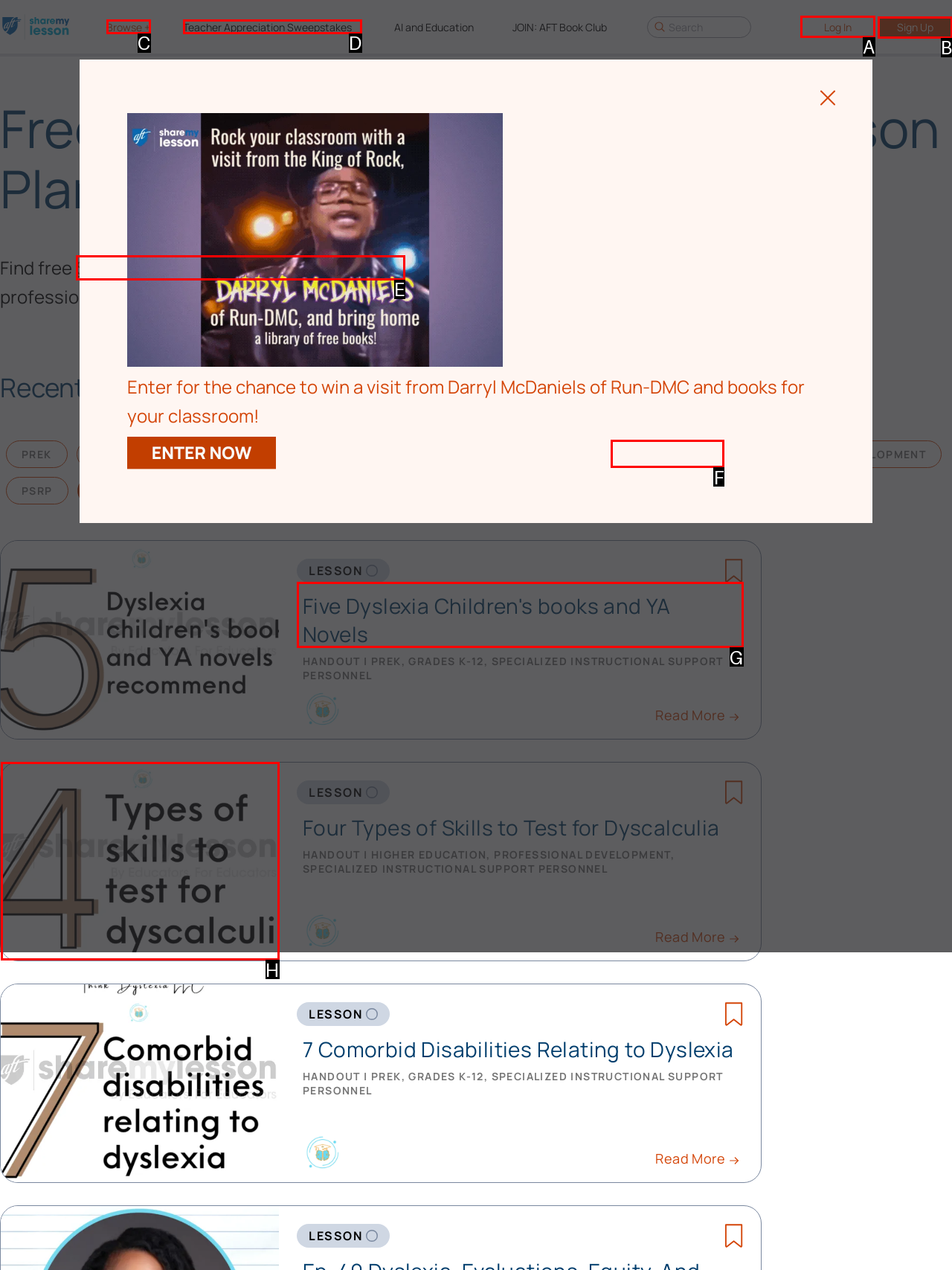Indicate which HTML element you need to click to complete the task: Sign up for an account. Provide the letter of the selected option directly.

B